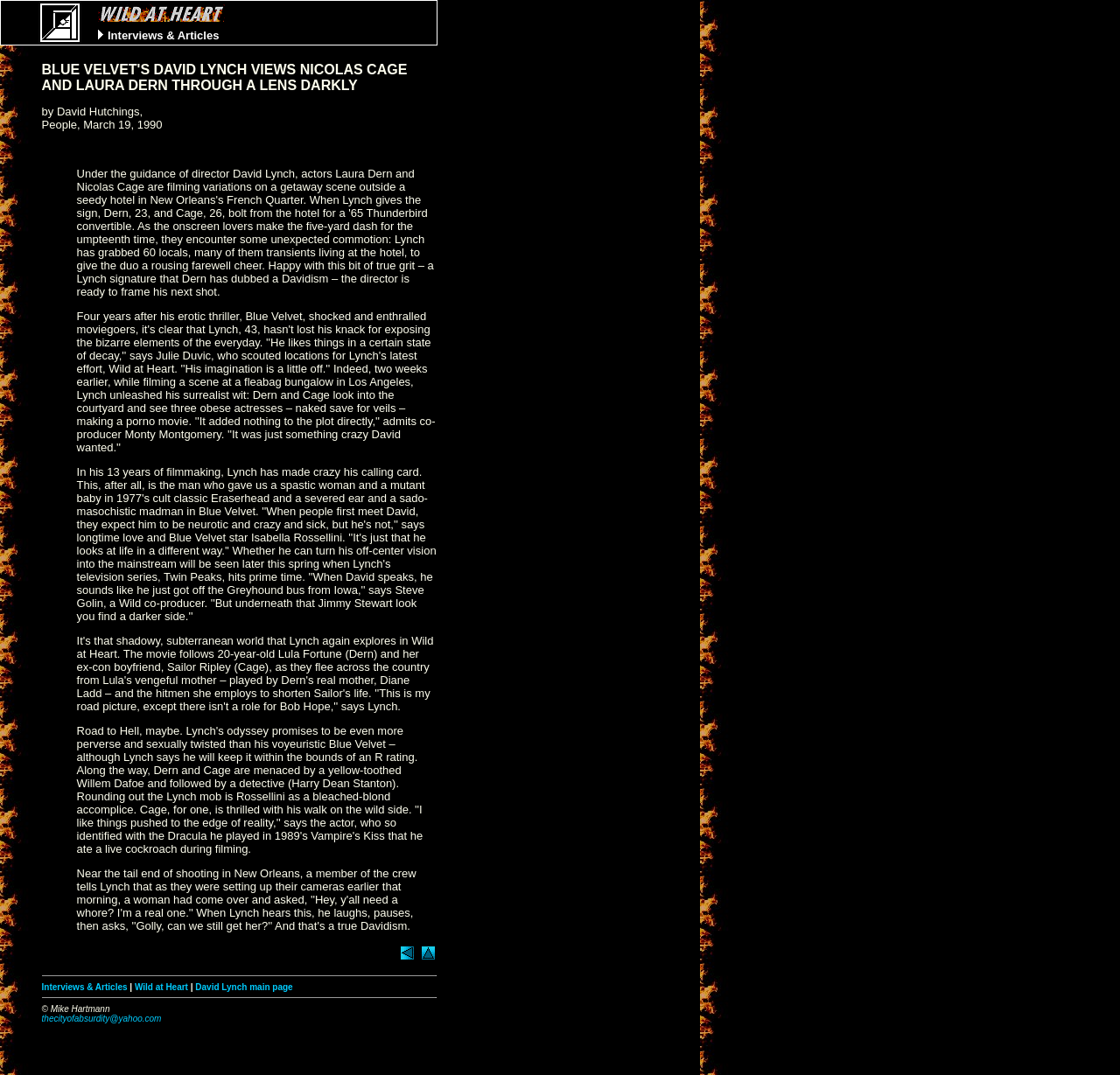Find the bounding box coordinates of the clickable region needed to perform the following instruction: "Contact the author via email". The coordinates should be provided as four float numbers between 0 and 1, i.e., [left, top, right, bottom].

[0.037, 0.943, 0.144, 0.952]